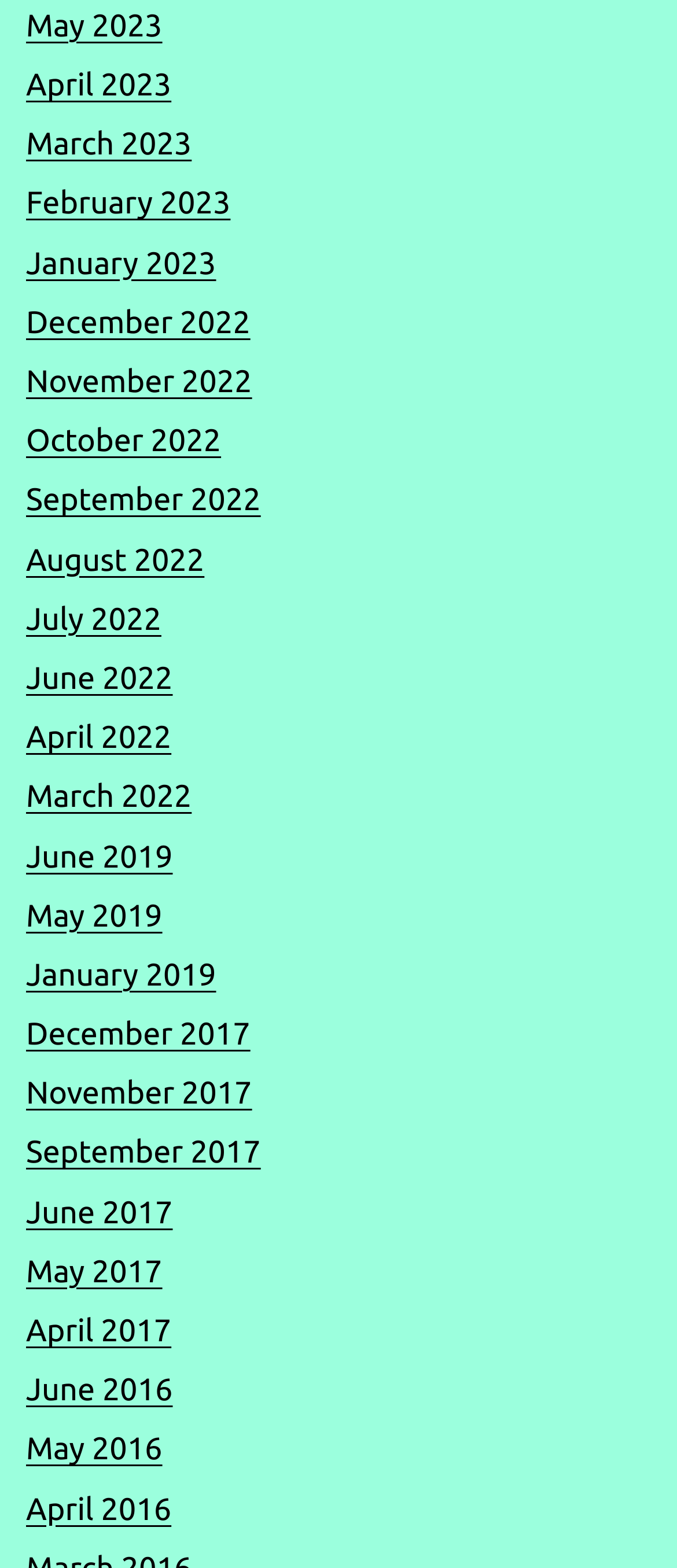Identify the bounding box of the UI element described as follows: "December 2017". Provide the coordinates as four float numbers in the range of 0 to 1 [left, top, right, bottom].

[0.038, 0.649, 0.37, 0.671]